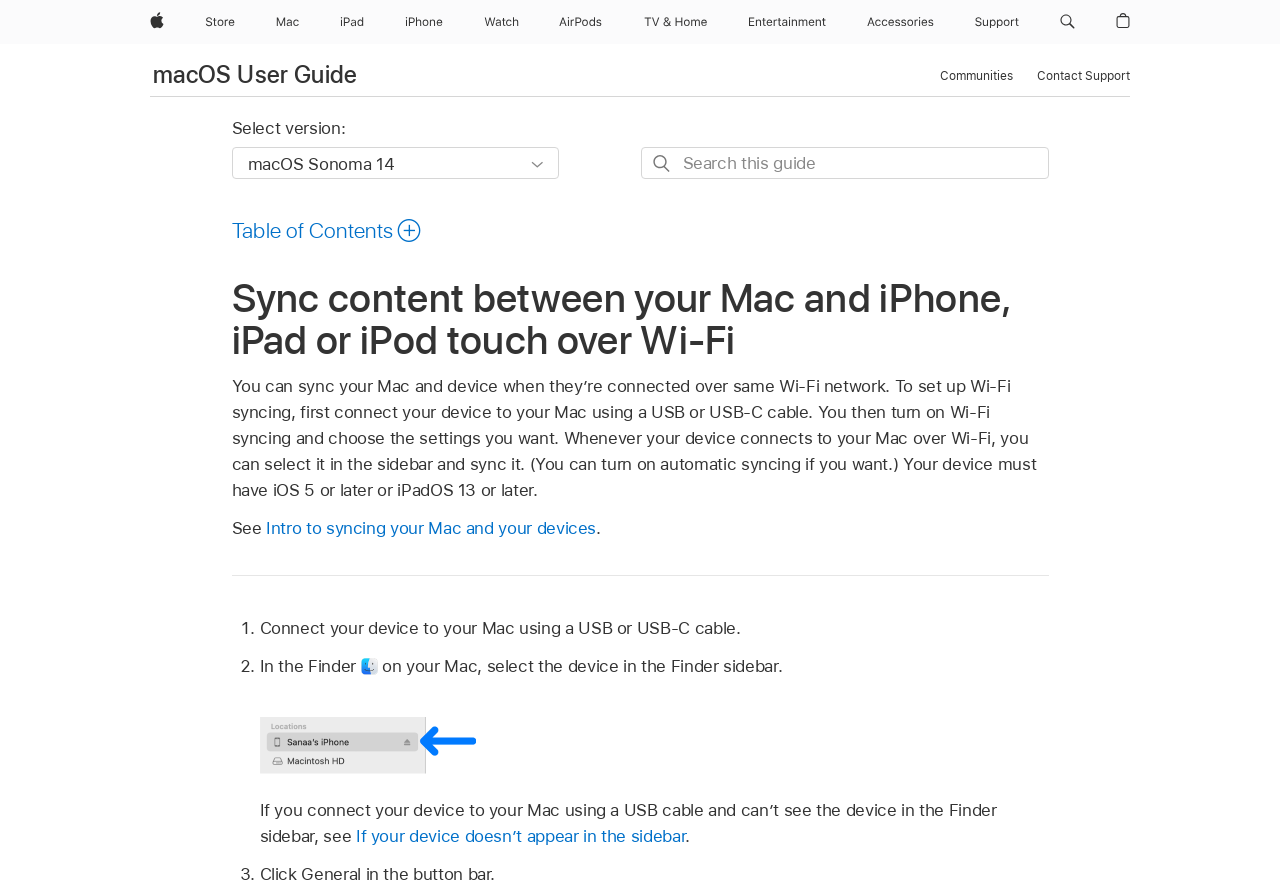Summarize the contents and layout of the webpage in detail.

This webpage is about syncing content between a Mac and an iPhone, iPad, or iPod touch over Wi-Fi. At the top, there is a navigation bar with links to various Apple products and services, including Apple, Store, Mac, iPad, iPhone, Watch, AirPods, TV and Home, Entertainment, Accessories, and Support. Each link has a corresponding image.

Below the navigation bar, there is a local navigation section with links to macOS User Guide, Communities, and Contact Support. There is also a dropdown menu to select a version.

The main content of the page is divided into sections. The first section has a heading that explains the purpose of the page, which is to sync content between a Mac and an iPhone, iPad, or iPod touch over Wi-Fi. There is a paragraph of text that provides an overview of the process, including connecting the device to the Mac using a USB or USB-C cable, turning on Wi-Fi syncing, and selecting the settings.

The next section has a link to an introductory guide to syncing devices. Below that, there is a step-by-step guide with numbered list items and accompanying text that explains how to connect the device to the Mac, select the device in the Finder sidebar, and click General in the button bar. There is also an image of a device selected in the Finder sidebar.

Throughout the page, there are various buttons, links, and form elements, including a search bar, a submit search button, and a table of contents button.